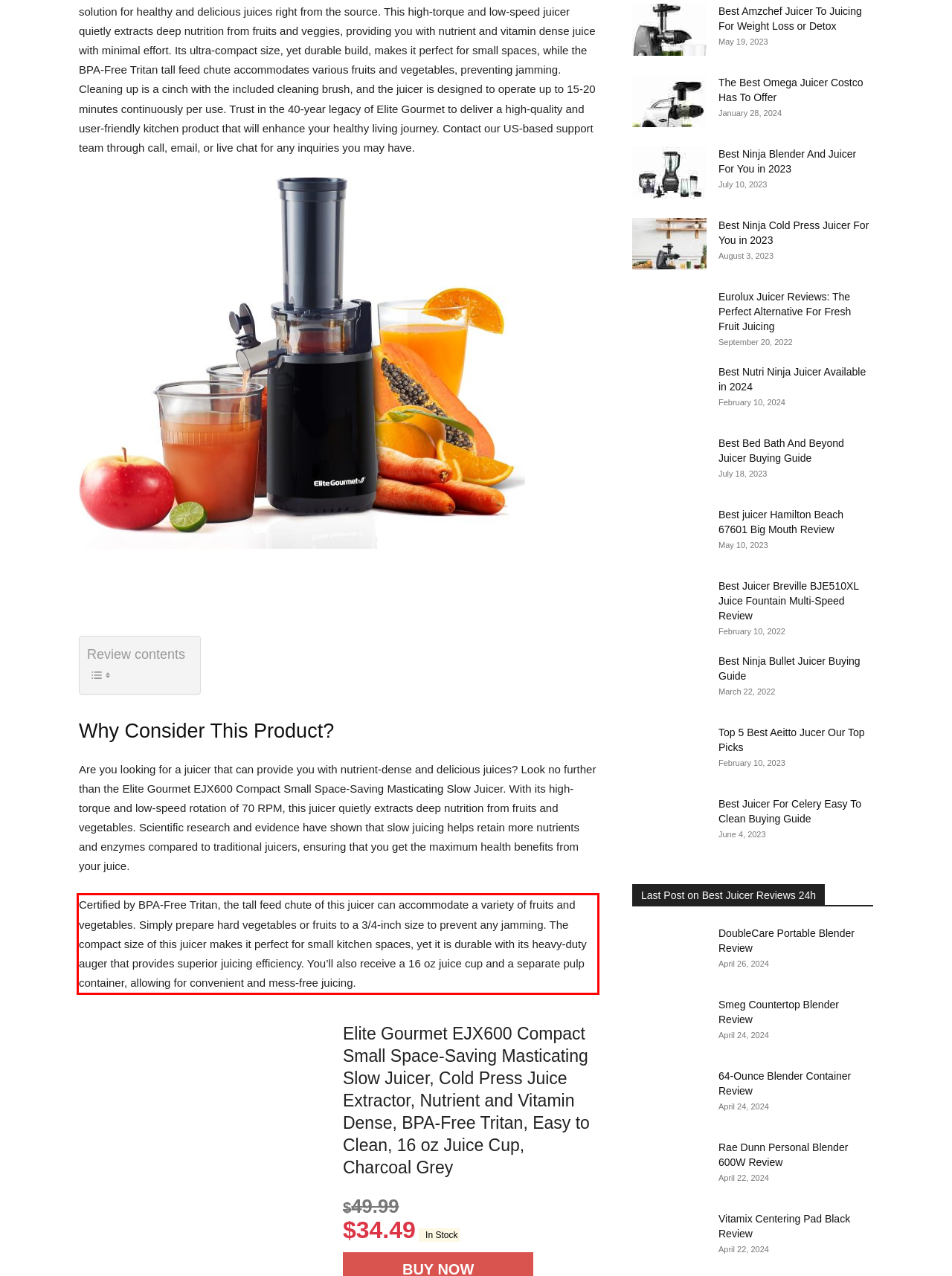You are given a webpage screenshot with a red bounding box around a UI element. Extract and generate the text inside this red bounding box.

Certified by BPA-Free Tritan, the tall feed chute of this juicer can accommodate a variety of fruits and vegetables. Simply prepare hard vegetables or fruits to a 3/4-inch size to prevent any jamming. The compact size of this juicer makes it perfect for small kitchen spaces, yet it is durable with its heavy-duty auger that provides superior juicing efficiency. You’ll also receive a 16 oz juice cup and a separate pulp container, allowing for convenient and mess-free juicing.